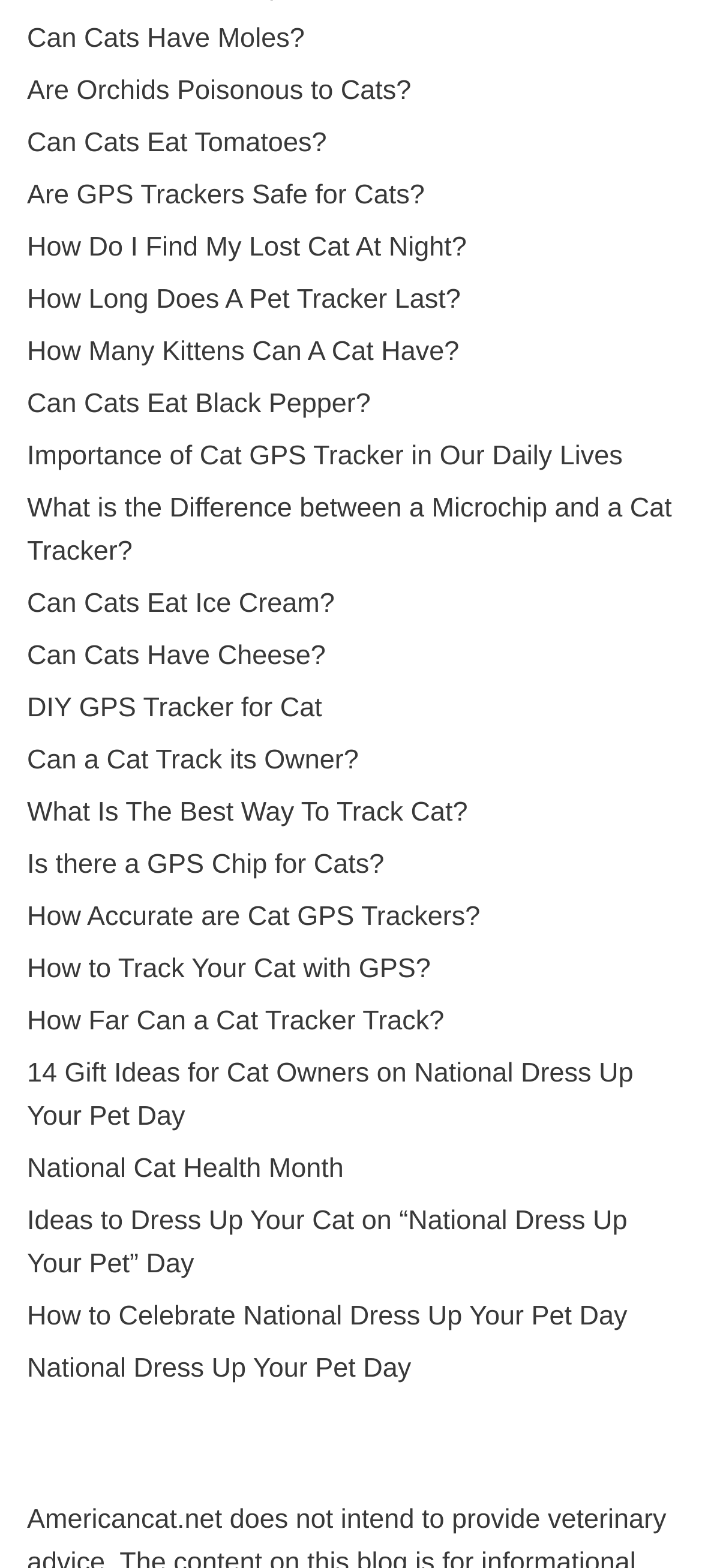Using the information in the image, could you please answer the following question in detail:
Is there a link about cat GPS trackers on this webpage?

I found multiple links related to cat GPS trackers, such as 'How Accurate are Cat GPS Trackers?' and 'How to Track Your Cat with GPS?'. This indicates that there are links about cat GPS trackers on this webpage.